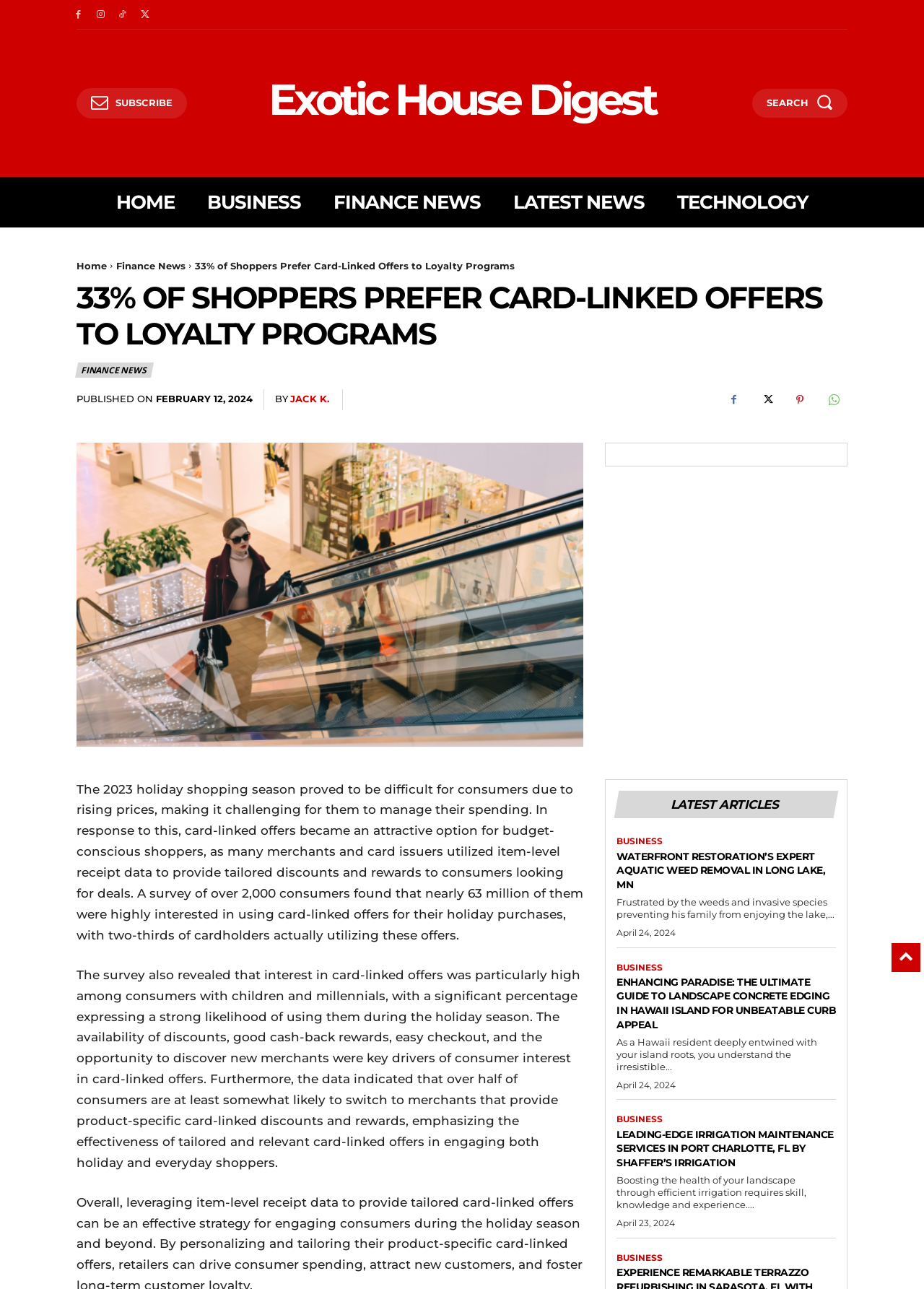Please identify the bounding box coordinates of the clickable area that will allow you to execute the instruction: "View finance news".

[0.361, 0.137, 0.52, 0.176]